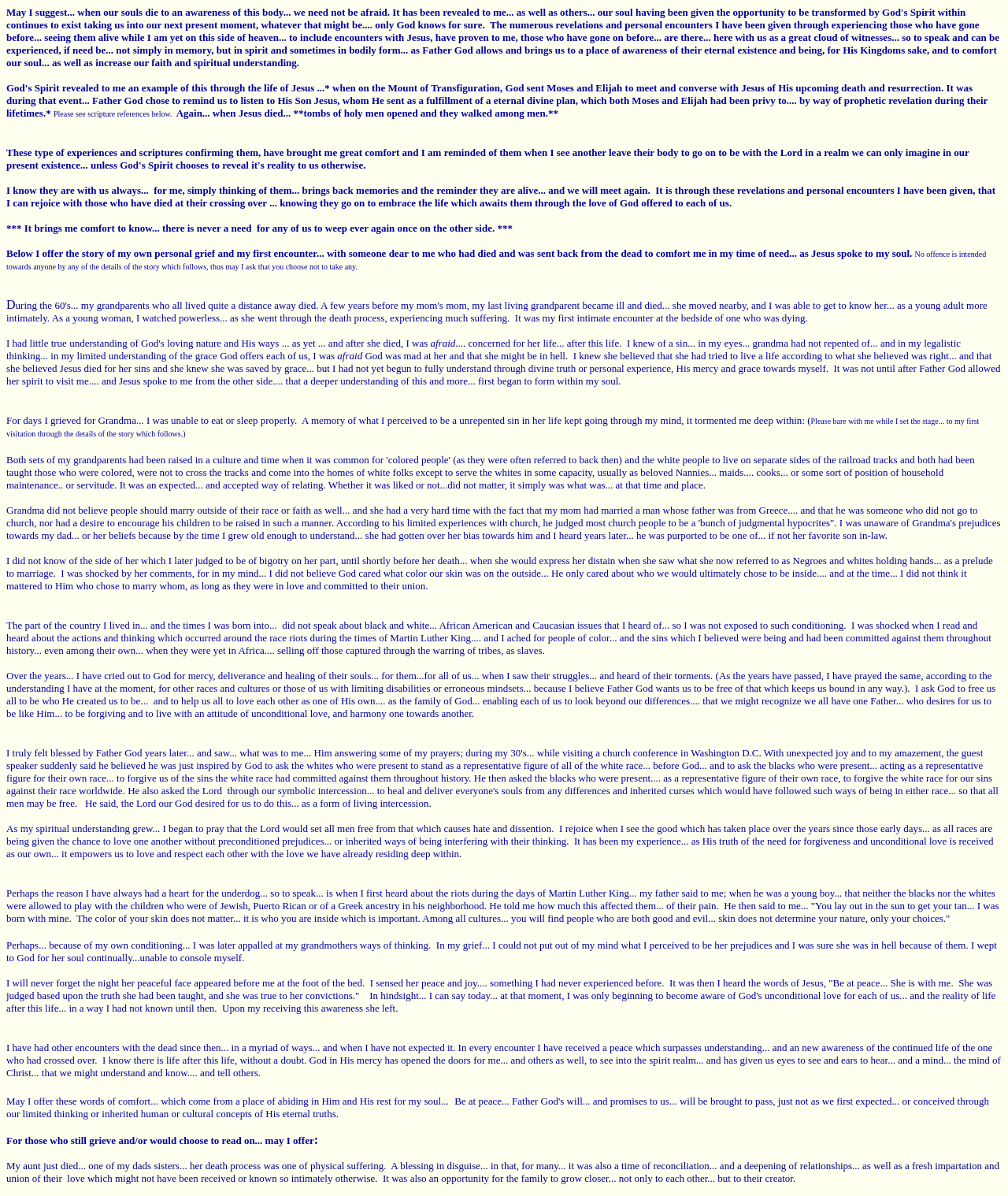Please provide a brief answer to the question using only one word or phrase: 
What did the author see at the foot of their bed?

grandmother's peaceful face